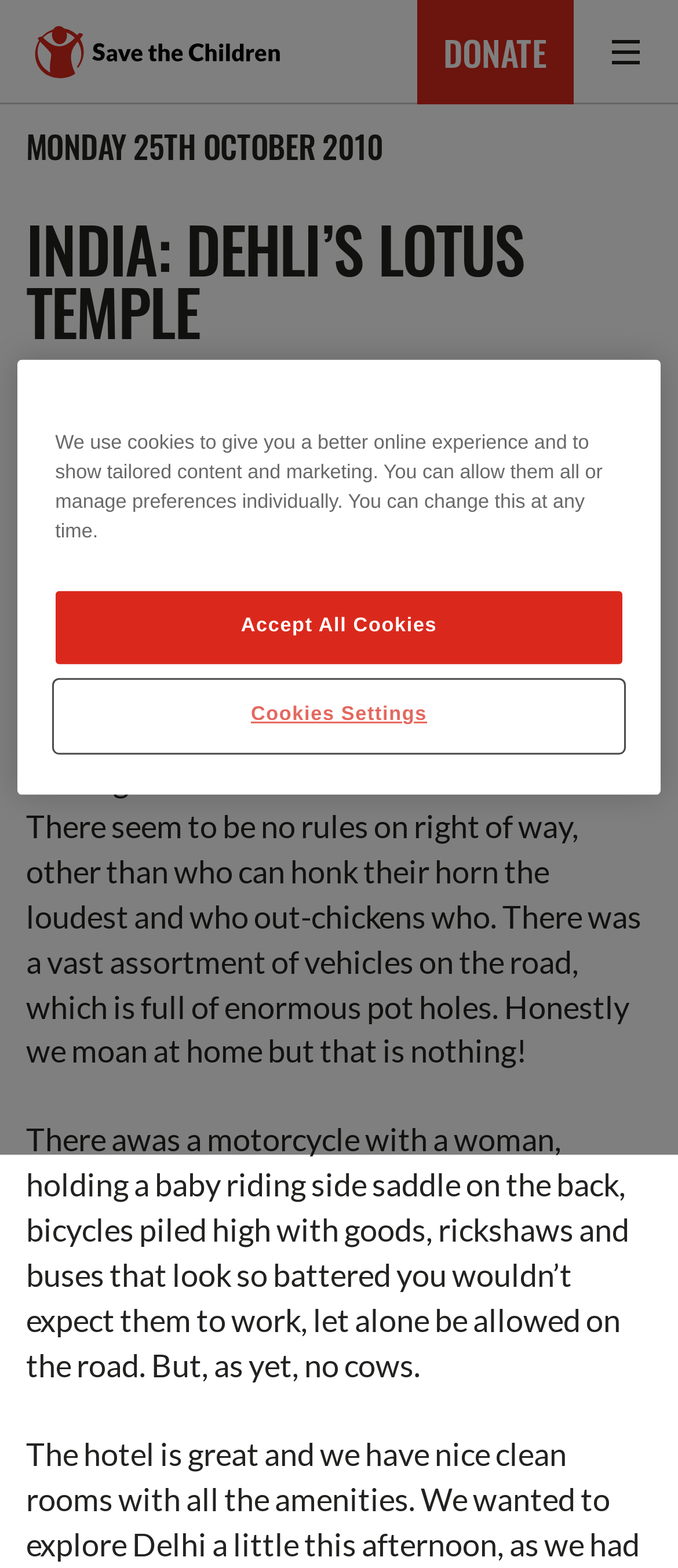Please provide the bounding box coordinate of the region that matches the element description: Pinterest. Coordinates should be in the format (top-left x, top-left y, bottom-right x, bottom-right y) and all values should be between 0 and 1.

None